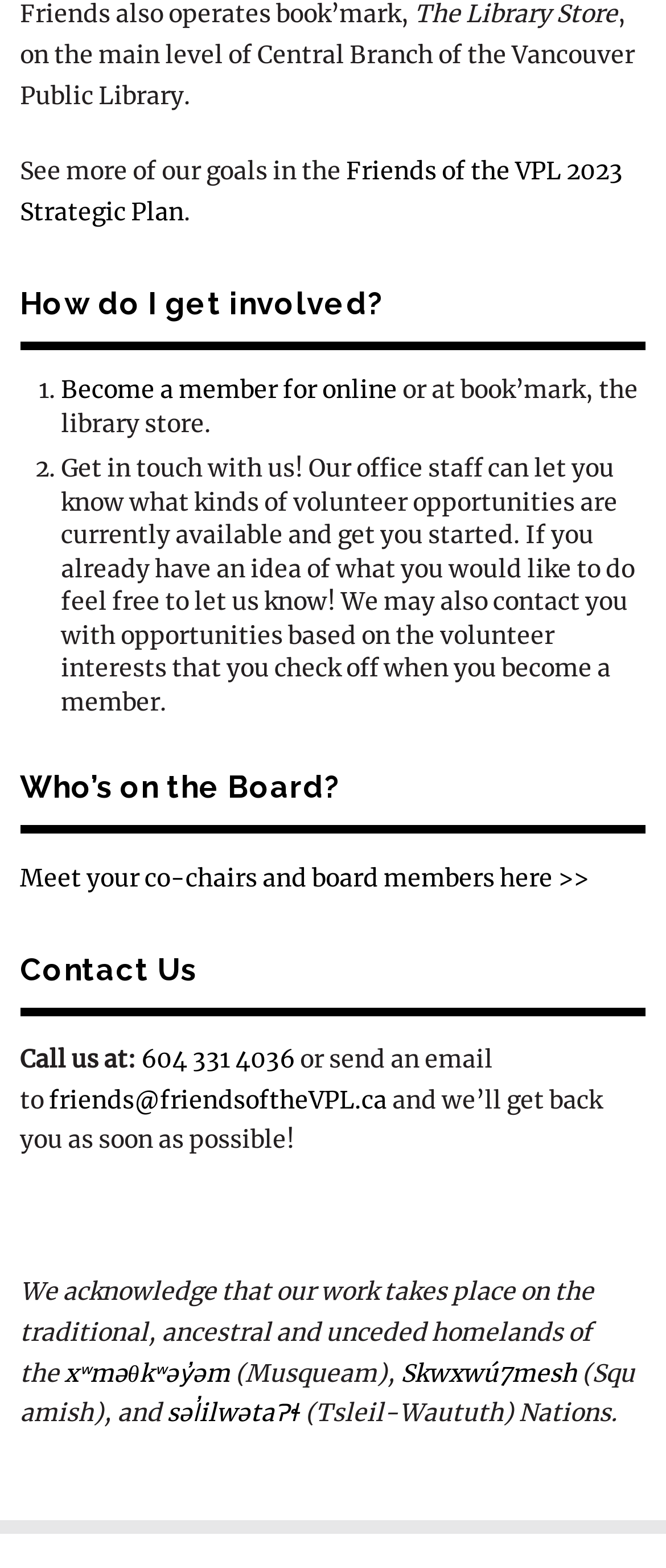Identify the bounding box coordinates of the region that should be clicked to execute the following instruction: "Call us at 604 331 4036".

[0.212, 0.666, 0.443, 0.685]